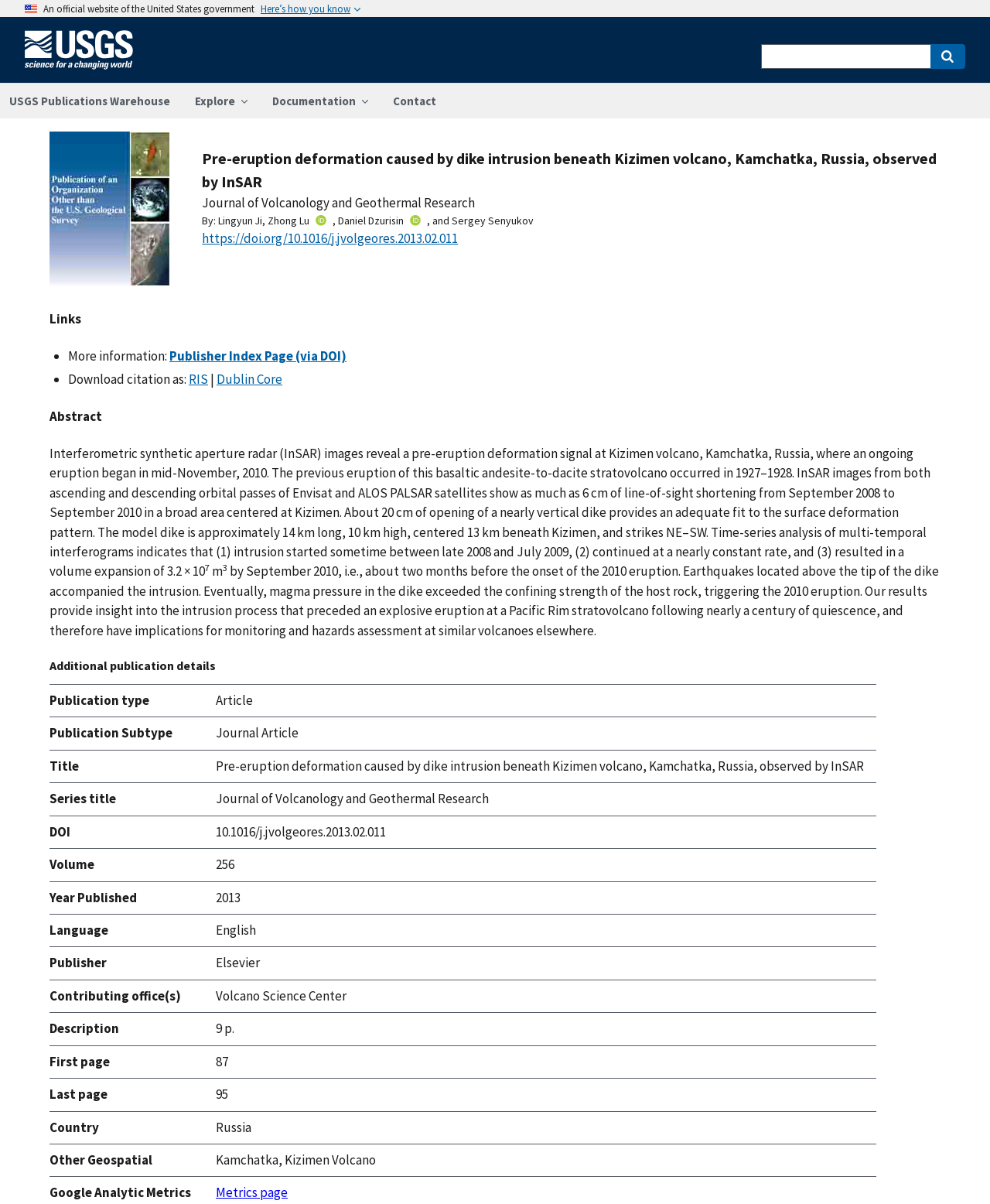Please provide a one-word or phrase answer to the question: 
What is the DOI of the article?

10.1016/j.jvolgeores.2013.02.011